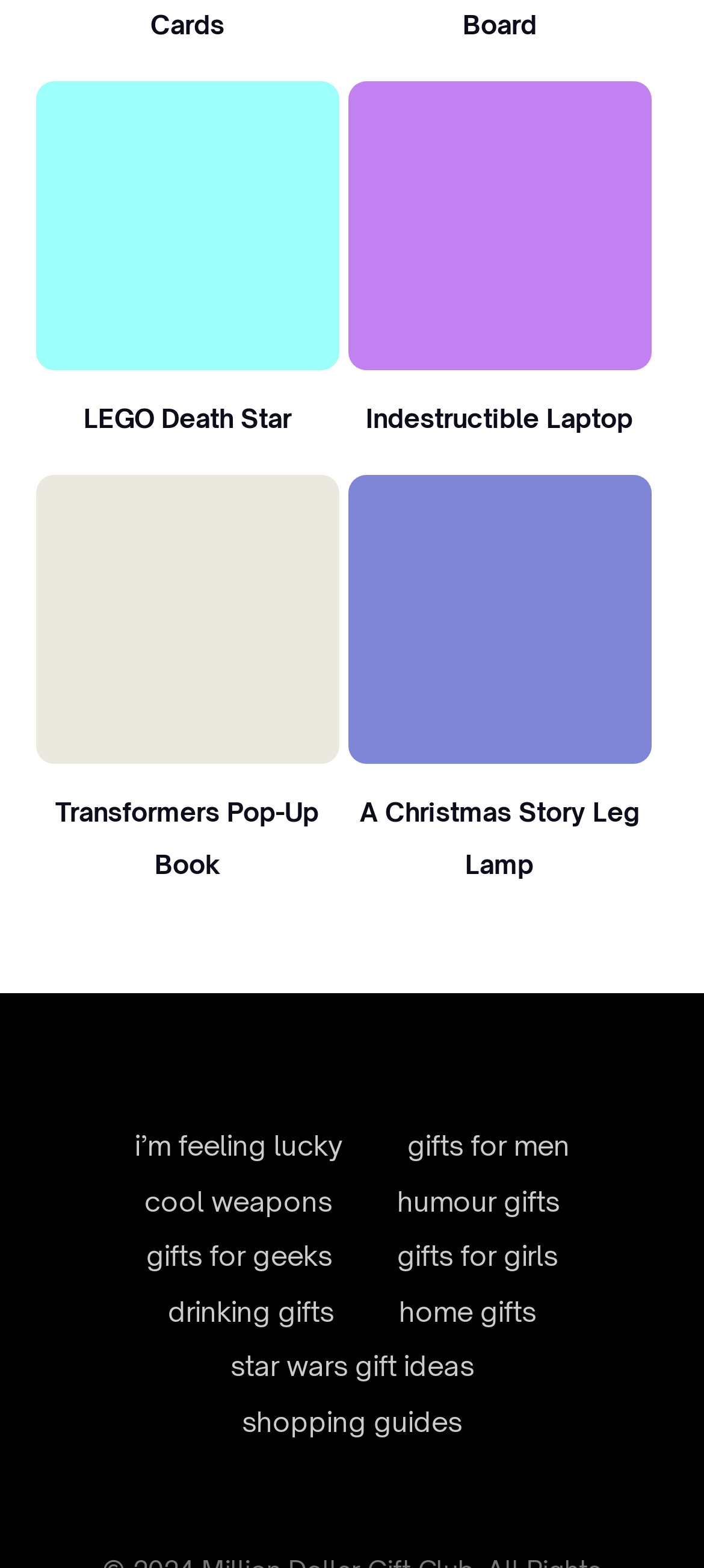Determine the bounding box coordinates for the region that must be clicked to execute the following instruction: "Check out entry-level opportunities in supply chain and logistics".

None